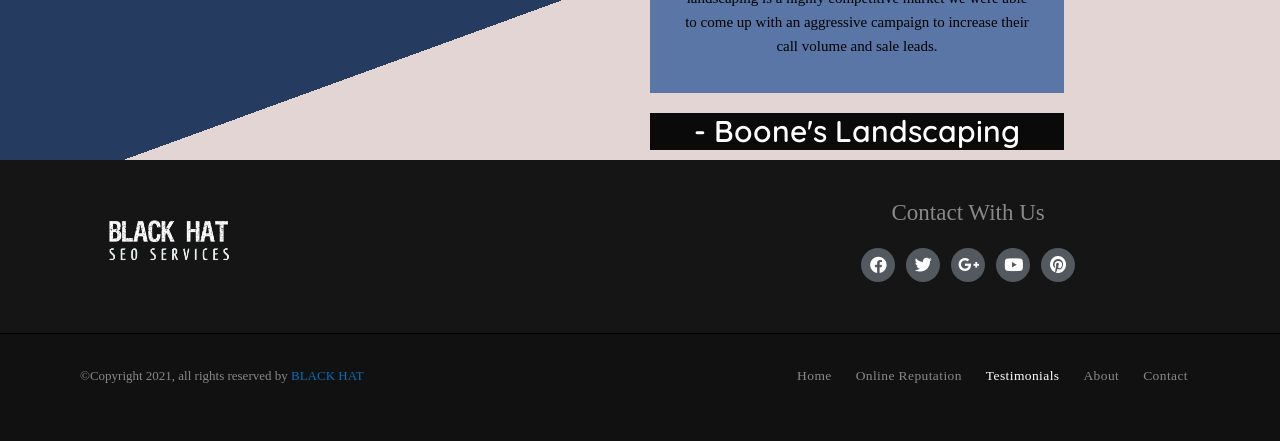Please locate the bounding box coordinates of the element's region that needs to be clicked to follow the instruction: "View 'Problem #1: Galaxy S4 sounds off even if all audio settings are disabled'". The bounding box coordinates should be provided as four float numbers between 0 and 1, i.e., [left, top, right, bottom].

None